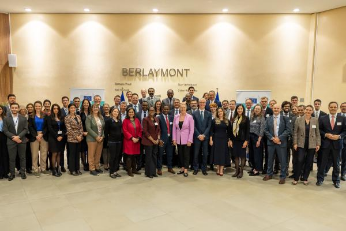Give an in-depth description of what is happening in the image.

The image captures a large group of professionals gathered at the Berlaymont building, which is a prominent structure housing the headquarters of the European Commission in Brussels. Attendees of this event, possibly coordinated by the European Union, are seen standing together in a well-lit setting decorated with posters representing various initiatives. The diverse group includes men and women dressed in business attire, reflecting a range of nationalities and professions, likely involved in discussions around development, finance, or policy-making related to European Union strategies. The atmosphere conveys a sense of collaboration and engagement in significant discussions, emphasizing the EU's commitment to sustainable finance and development objectives.